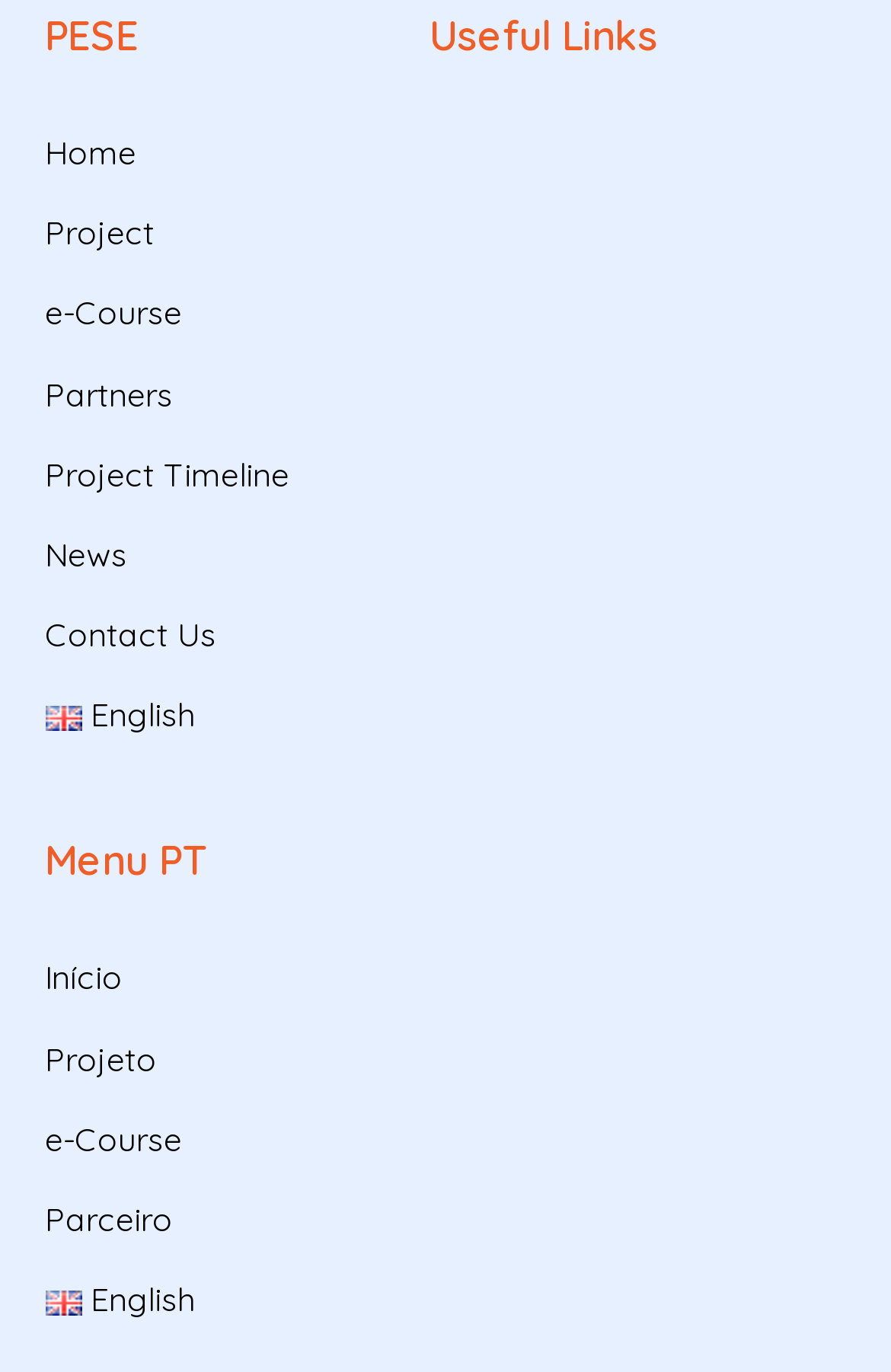Show the bounding box coordinates for the element that needs to be clicked to execute the following instruction: "view project timeline". Provide the coordinates in the form of four float numbers between 0 and 1, i.e., [left, top, right, bottom].

[0.05, 0.331, 0.324, 0.361]